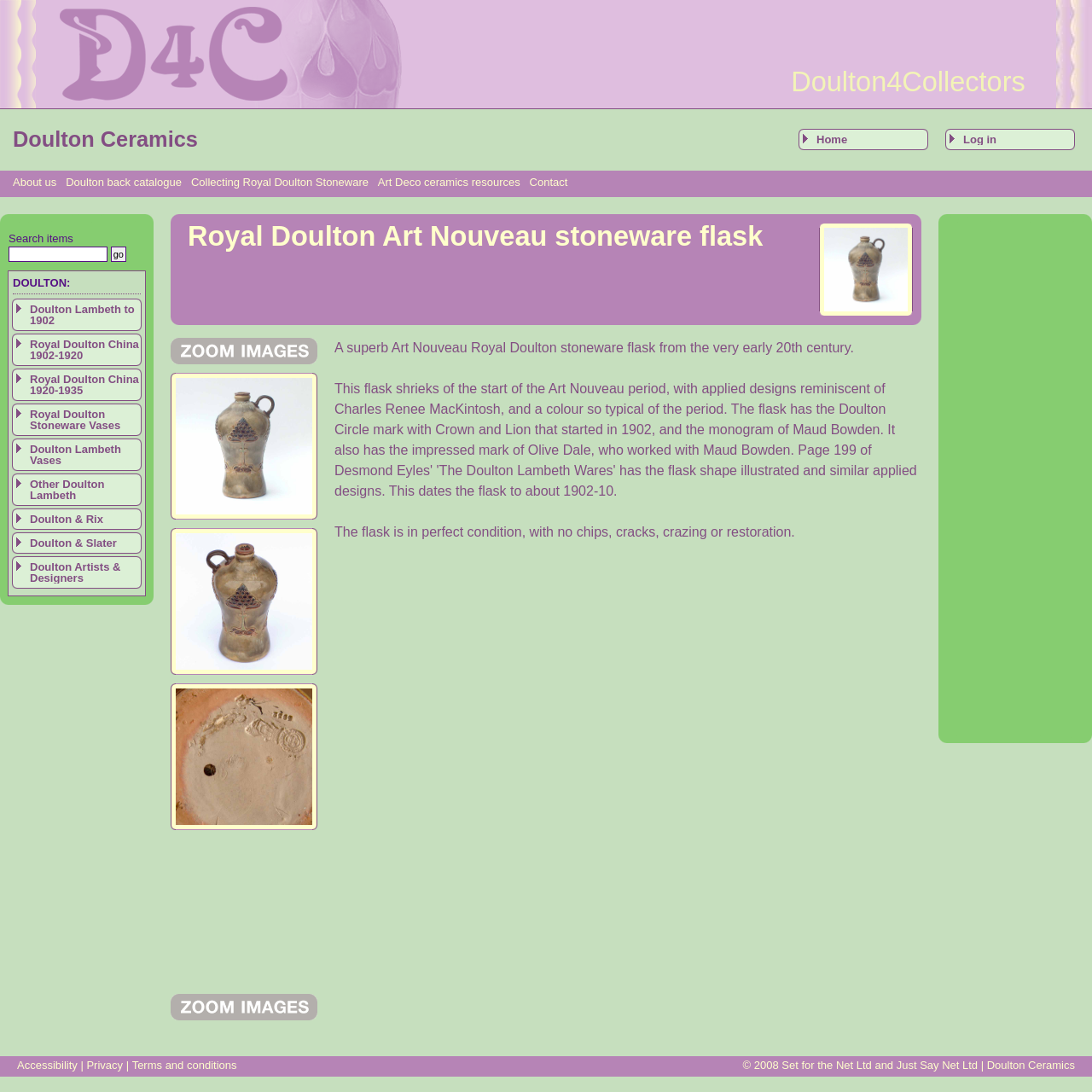Identify the bounding box coordinates for the region to click in order to carry out this instruction: "Click the 'Log in' link". Provide the coordinates using four float numbers between 0 and 1, formatted as [left, top, right, bottom].

[0.866, 0.118, 0.984, 0.138]